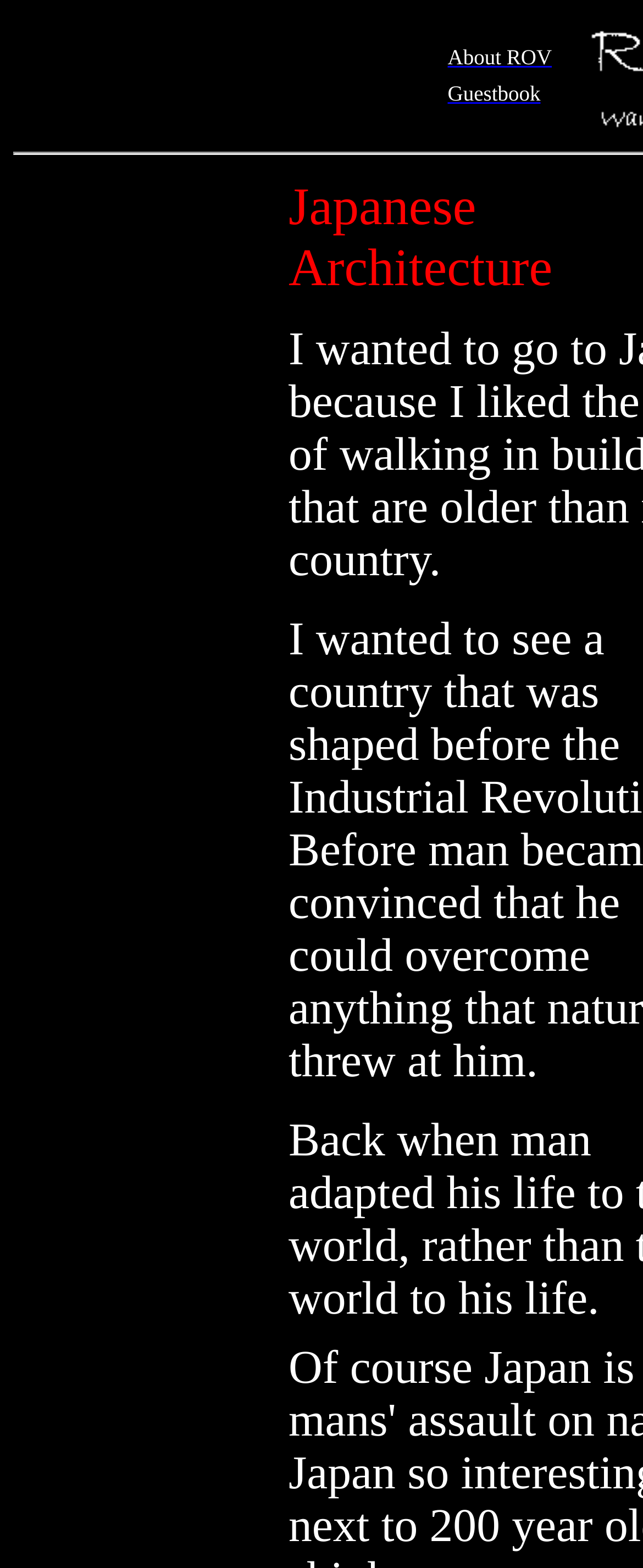Give a one-word or phrase response to the following question: What is the purpose of the second link?

To access the Guestbook